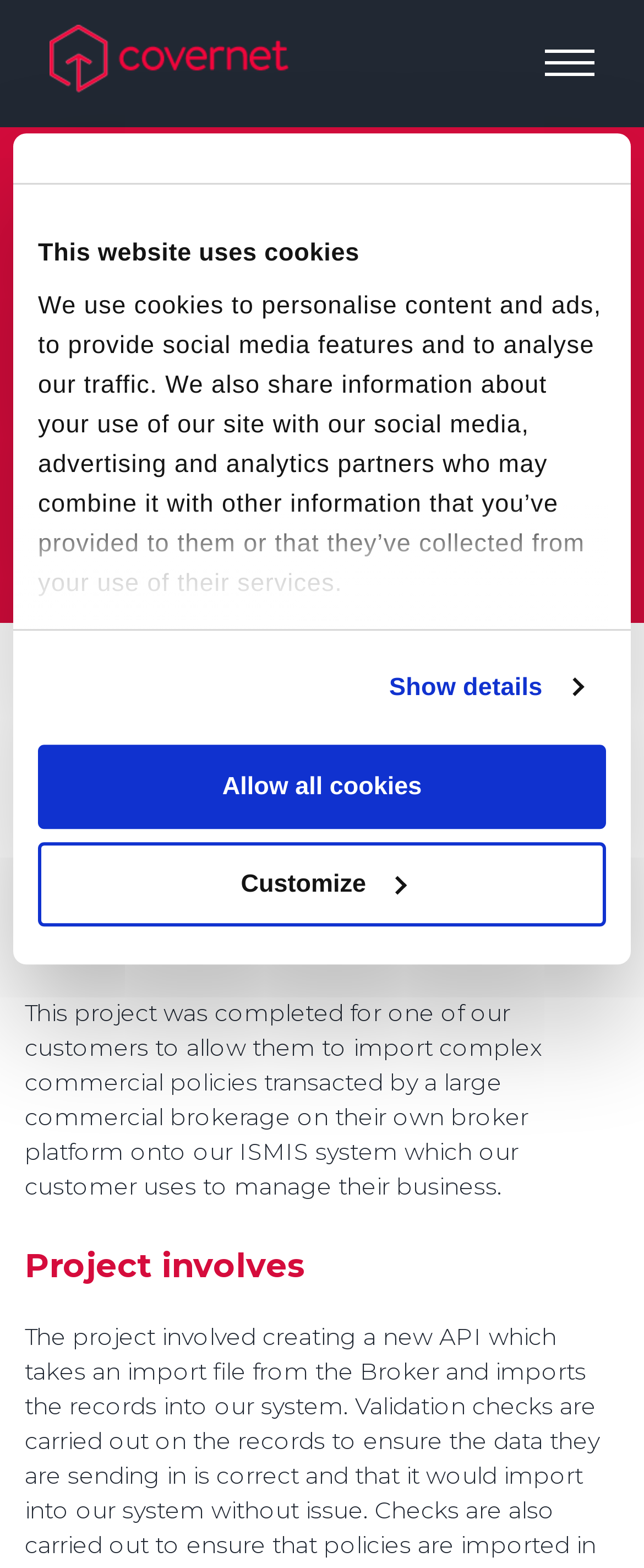Please study the image and answer the question comprehensively:
What is the system used by the customer?

I found the system used by the customer by reading the text '...onto our ISMIS system which our customer uses to manage their business.' which is located below the heading 'Project Overview'.